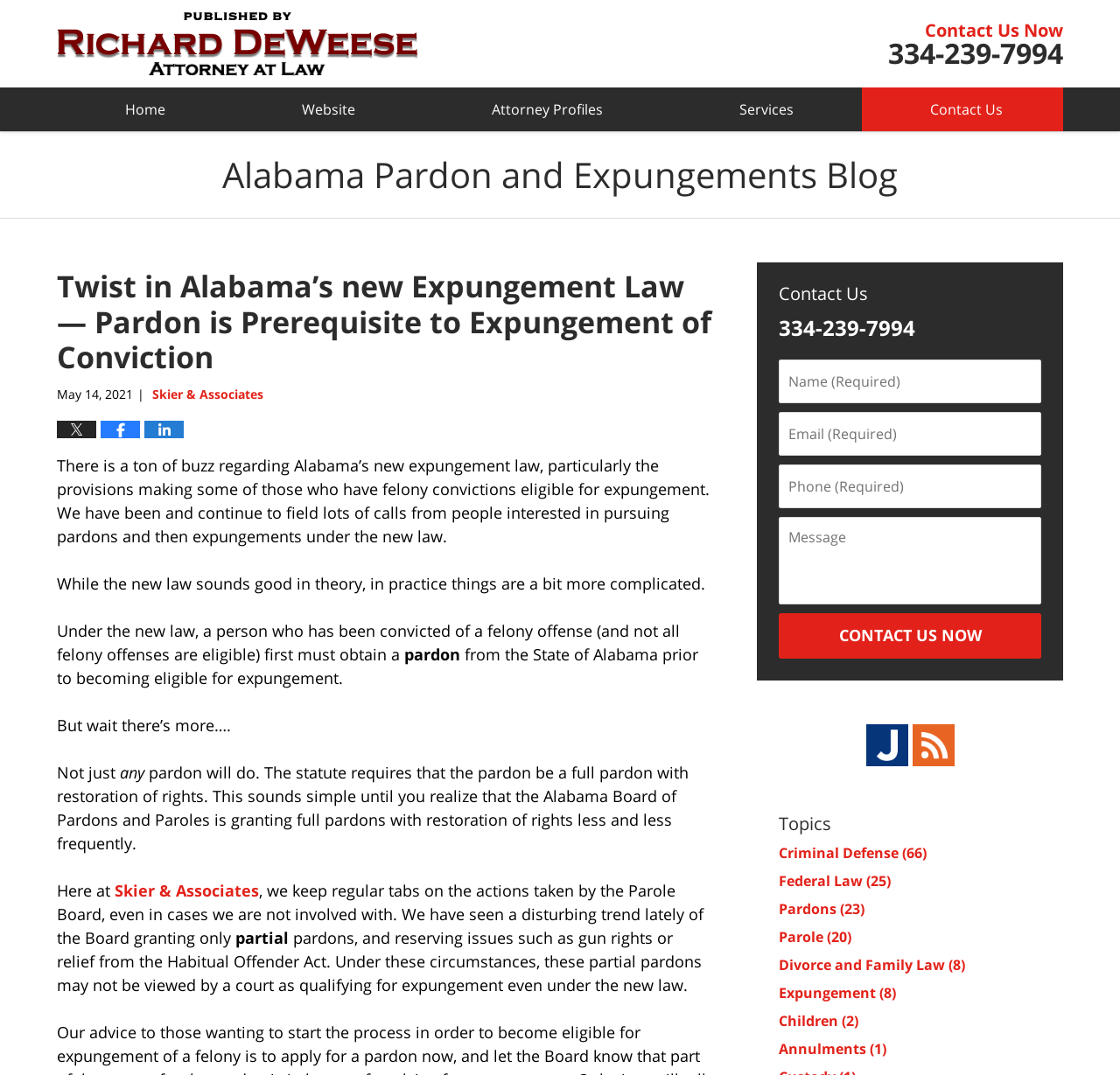What is the topic of the blog post?
Can you provide a detailed and comprehensive answer to the question?

I determined the topic of the blog post by reading the title of the post, which mentions Alabama's new Expungement Law, and also by reading the content of the post, which discusses the law in detail.